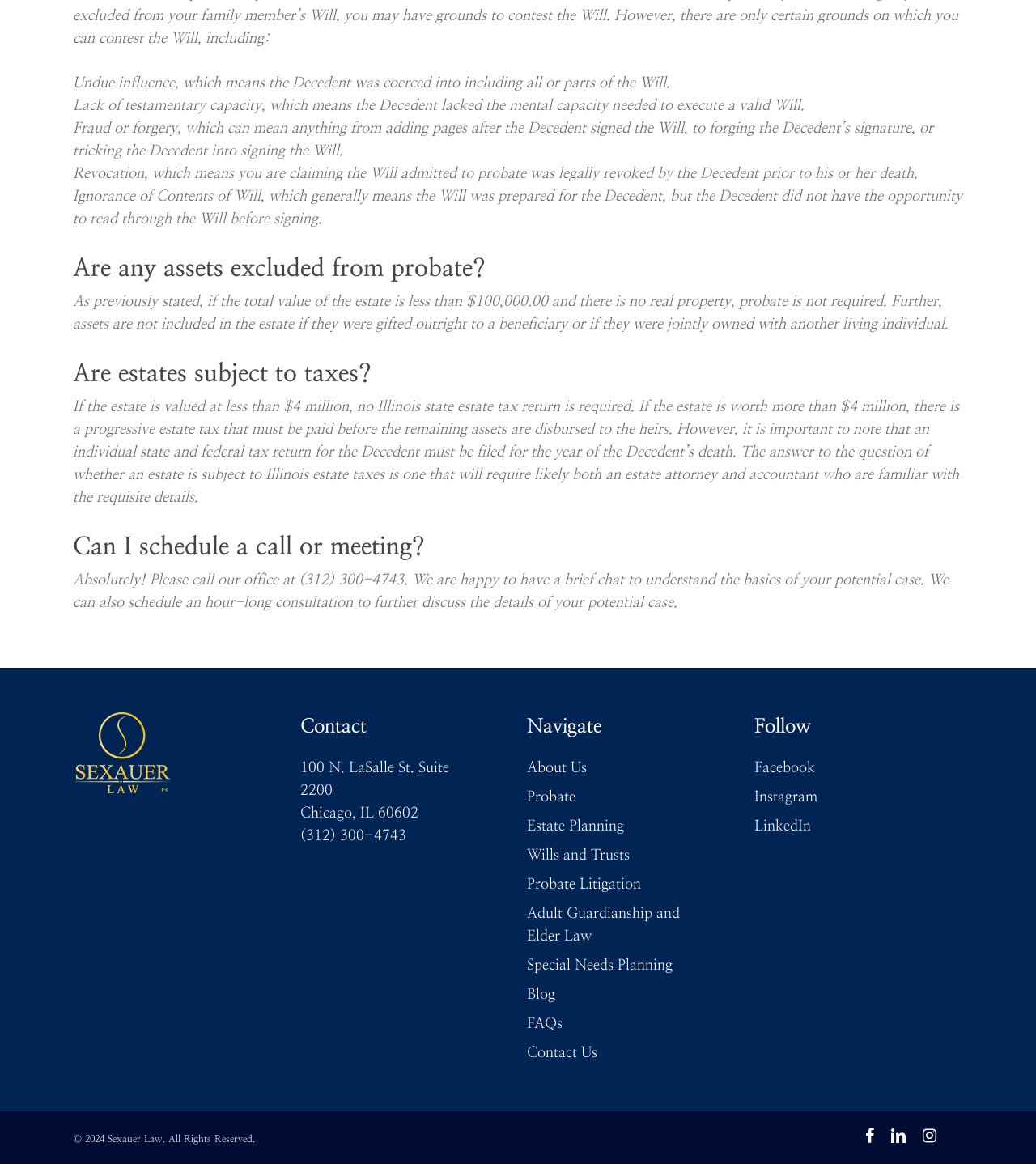Look at the image and give a detailed response to the following question: What is the address of the law office?

The webpage provides the address of the law office, which is 100 N. LaSalle St. Suite 2200, Chicago, IL 60602. This information is mentioned in the static text elements at the bottom of the webpage.